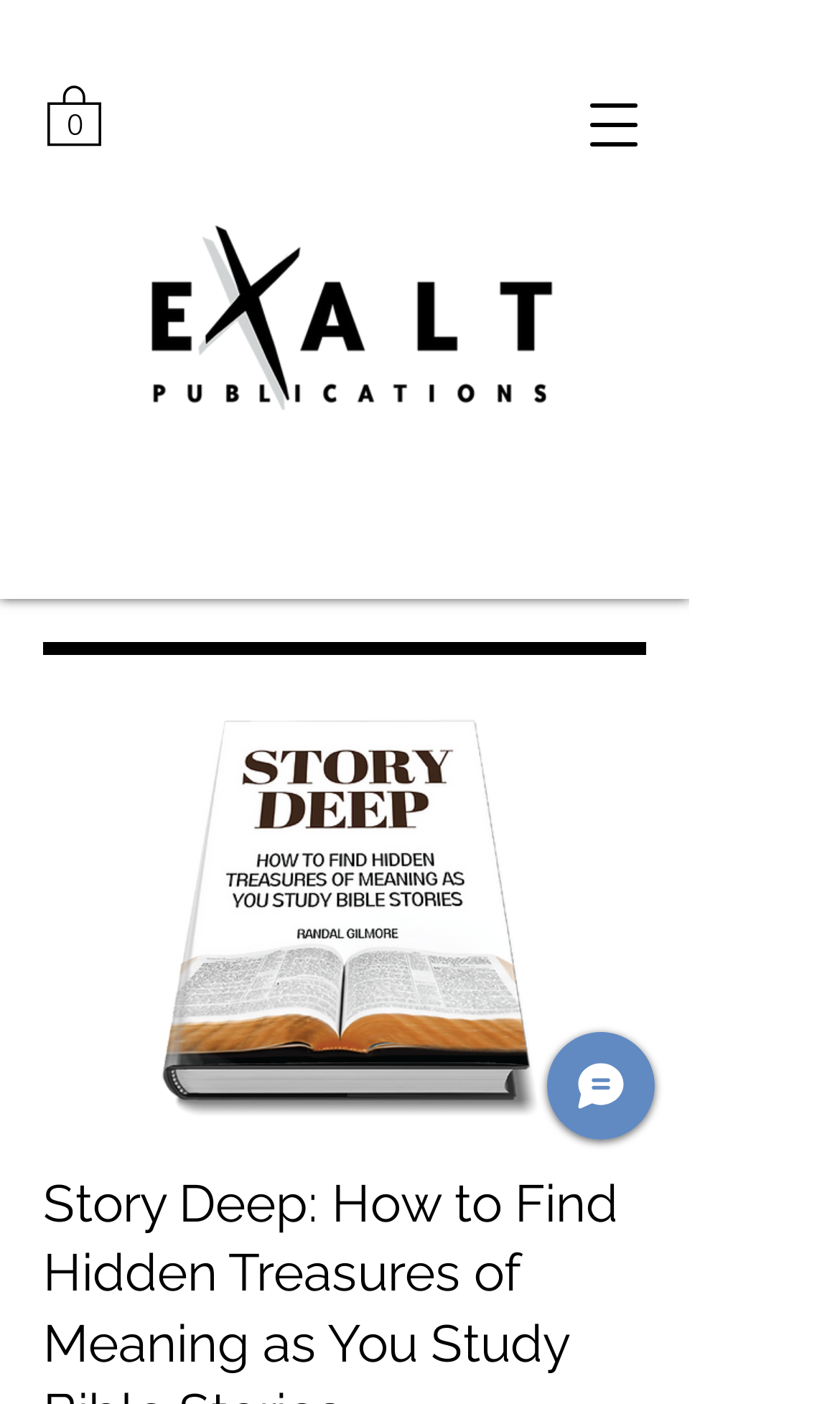Based on the element description 0, identify the bounding box coordinates for the UI element. The coordinates should be in the format (top-left x, top-left y, bottom-right x, bottom-right y) and within the 0 to 1 range.

[0.056, 0.058, 0.121, 0.104]